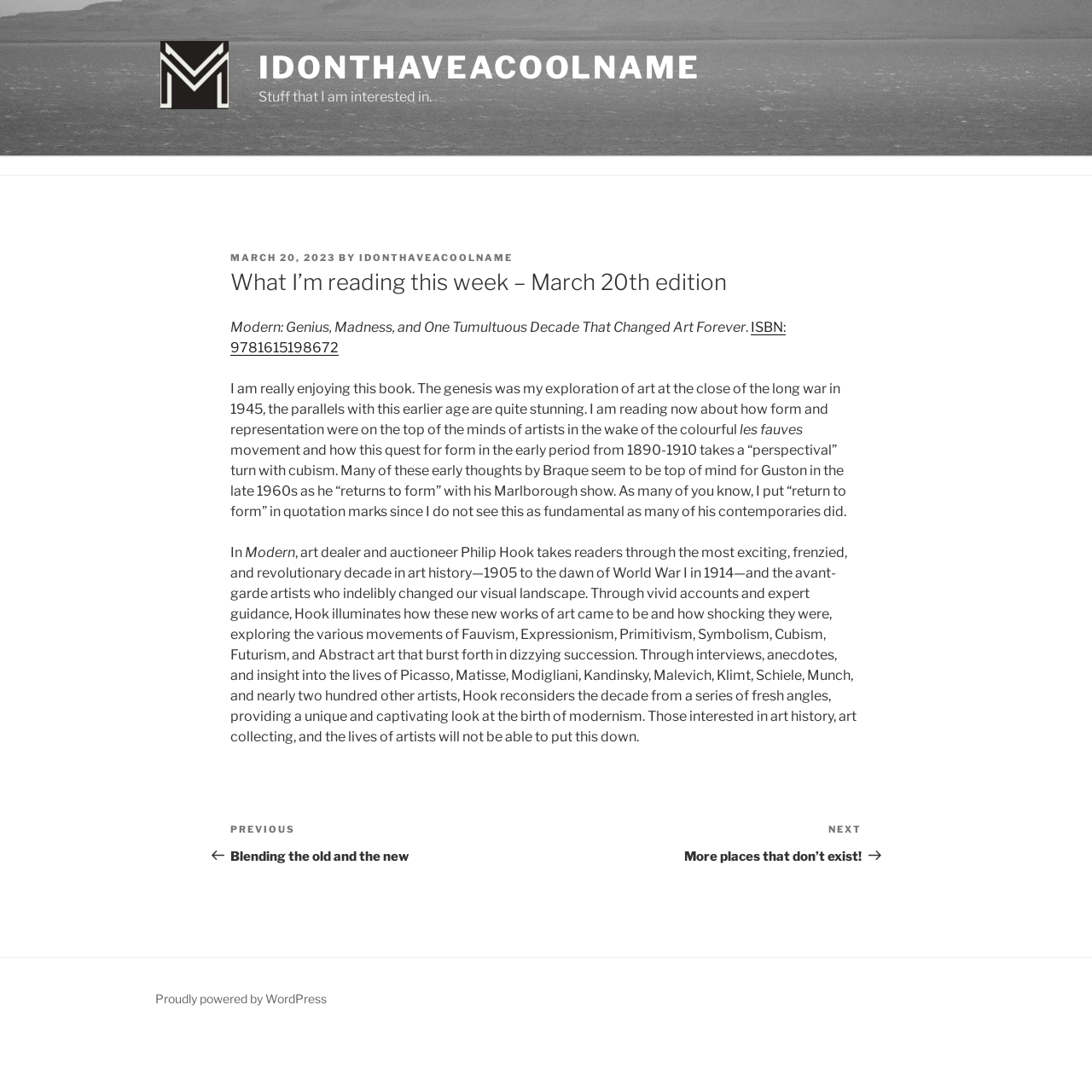Locate the bounding box coordinates of the clickable area needed to fulfill the instruction: "View the next post".

[0.5, 0.753, 0.789, 0.791]